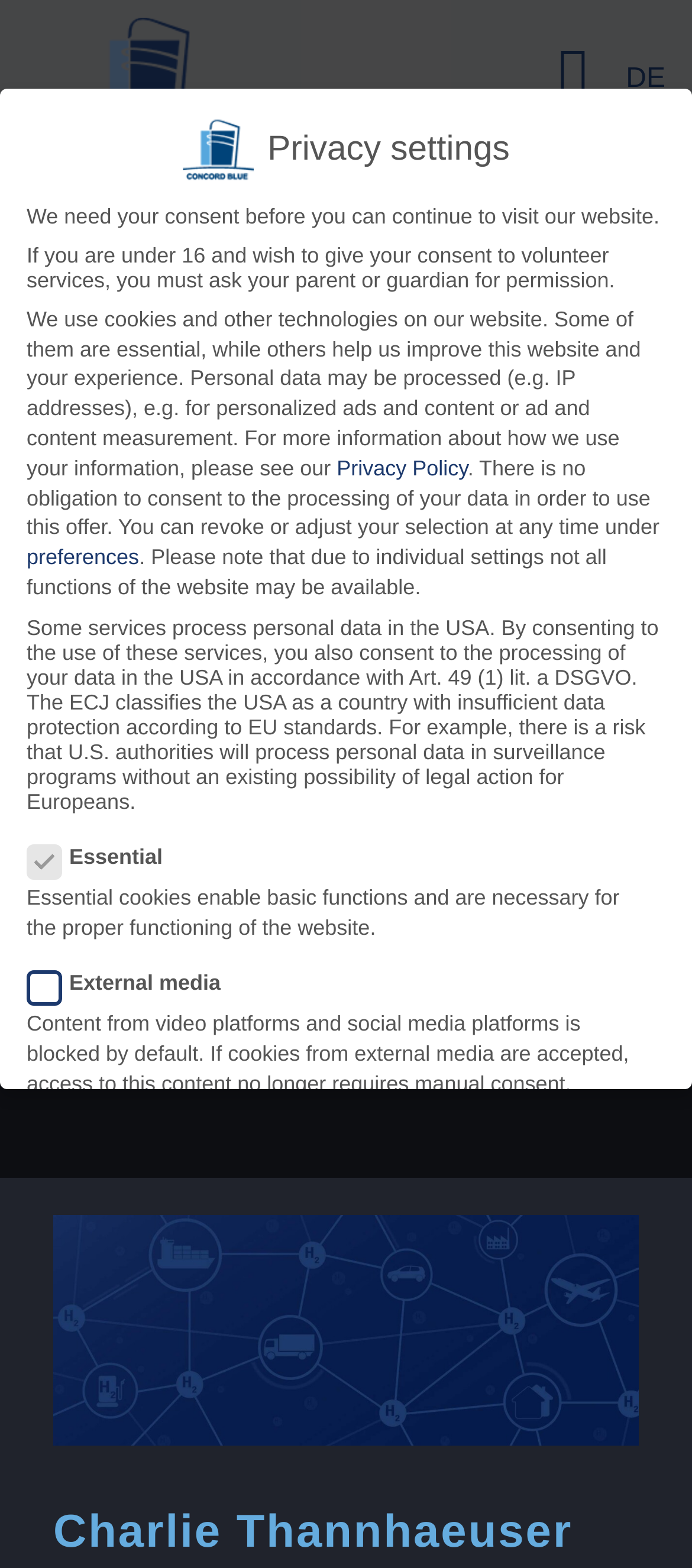Can you provide the bounding box coordinates for the element that should be clicked to implement the instruction: "View the Privacy Policy"?

[0.487, 0.29, 0.676, 0.306]